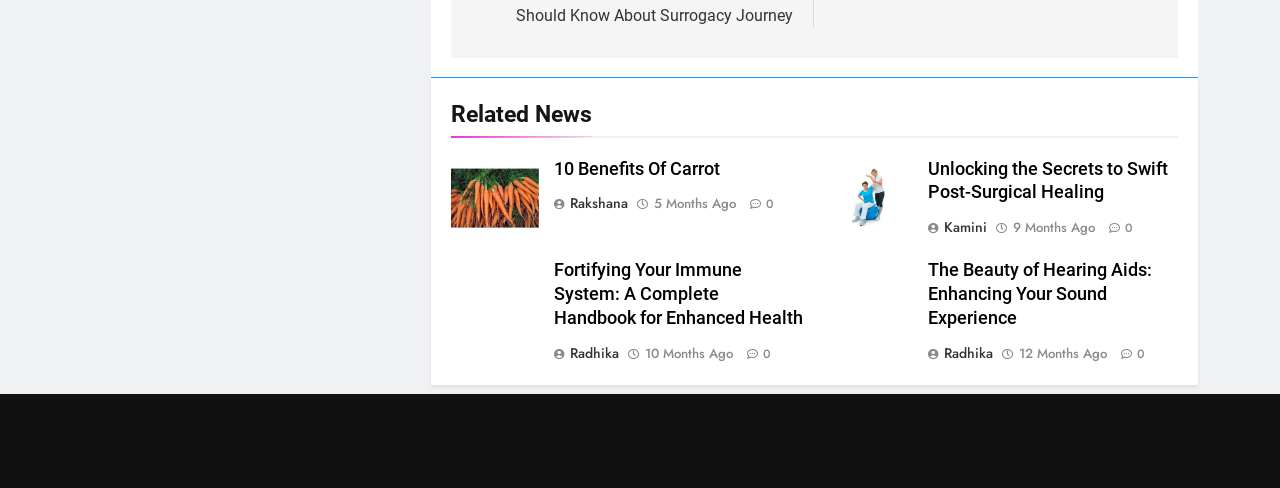What is the title of the first article?
Provide a concise answer using a single word or phrase based on the image.

10 Benefits Of Carrot